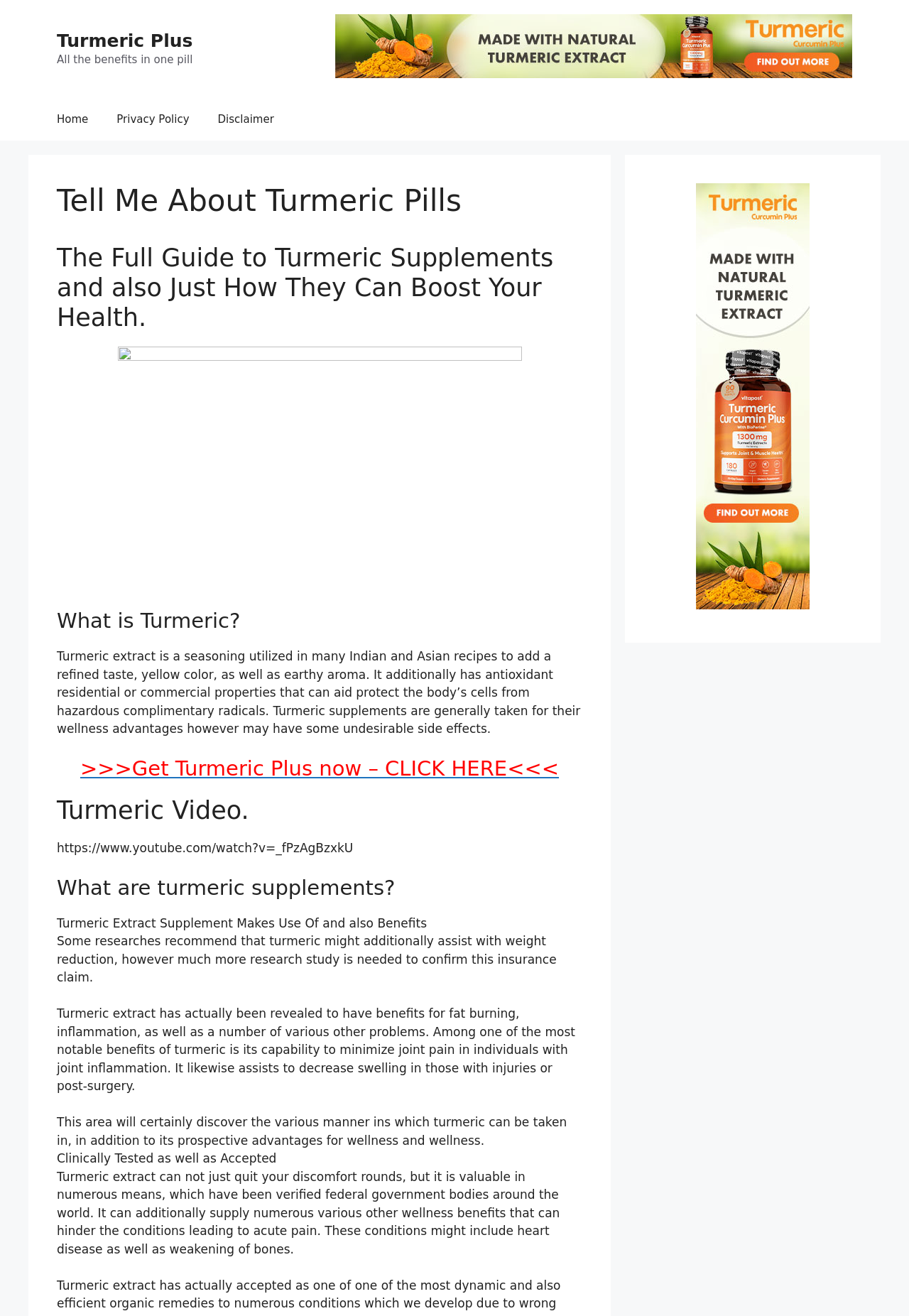Given the element description Disclaimer, identify the bounding box coordinates for the UI element on the webpage screenshot. The format should be (top-left x, top-left y, bottom-right x, bottom-right y), with values between 0 and 1.

[0.224, 0.074, 0.317, 0.107]